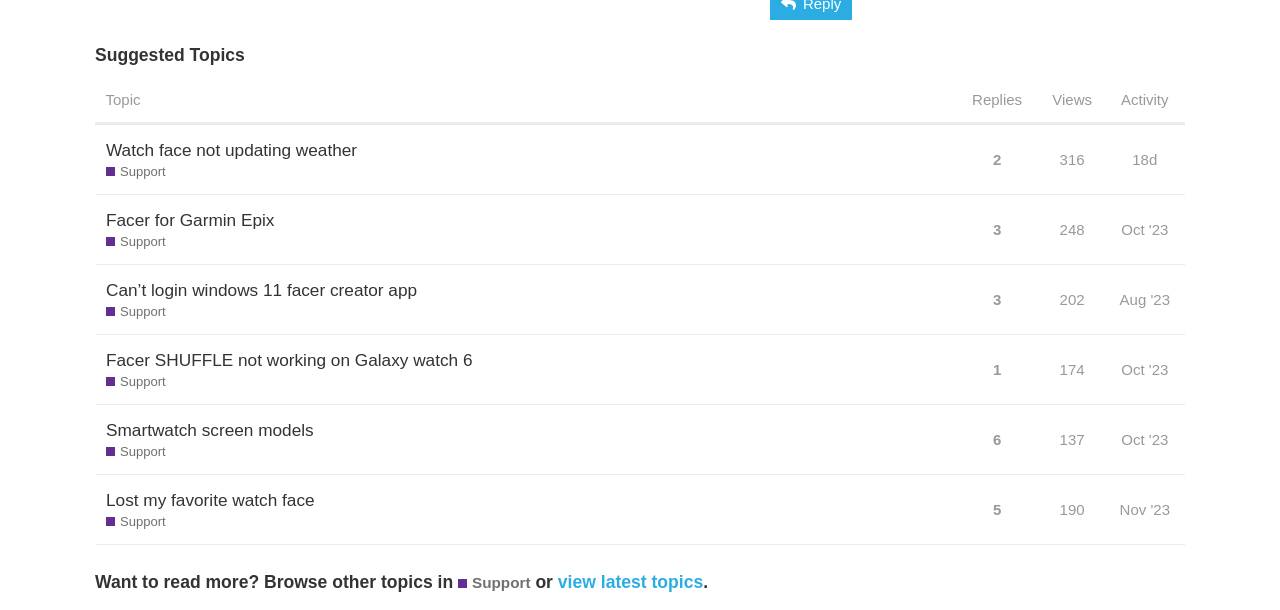What is the view count for the topic 'Lost my favorite watch face Support'? Examine the screenshot and reply using just one word or a brief phrase.

190